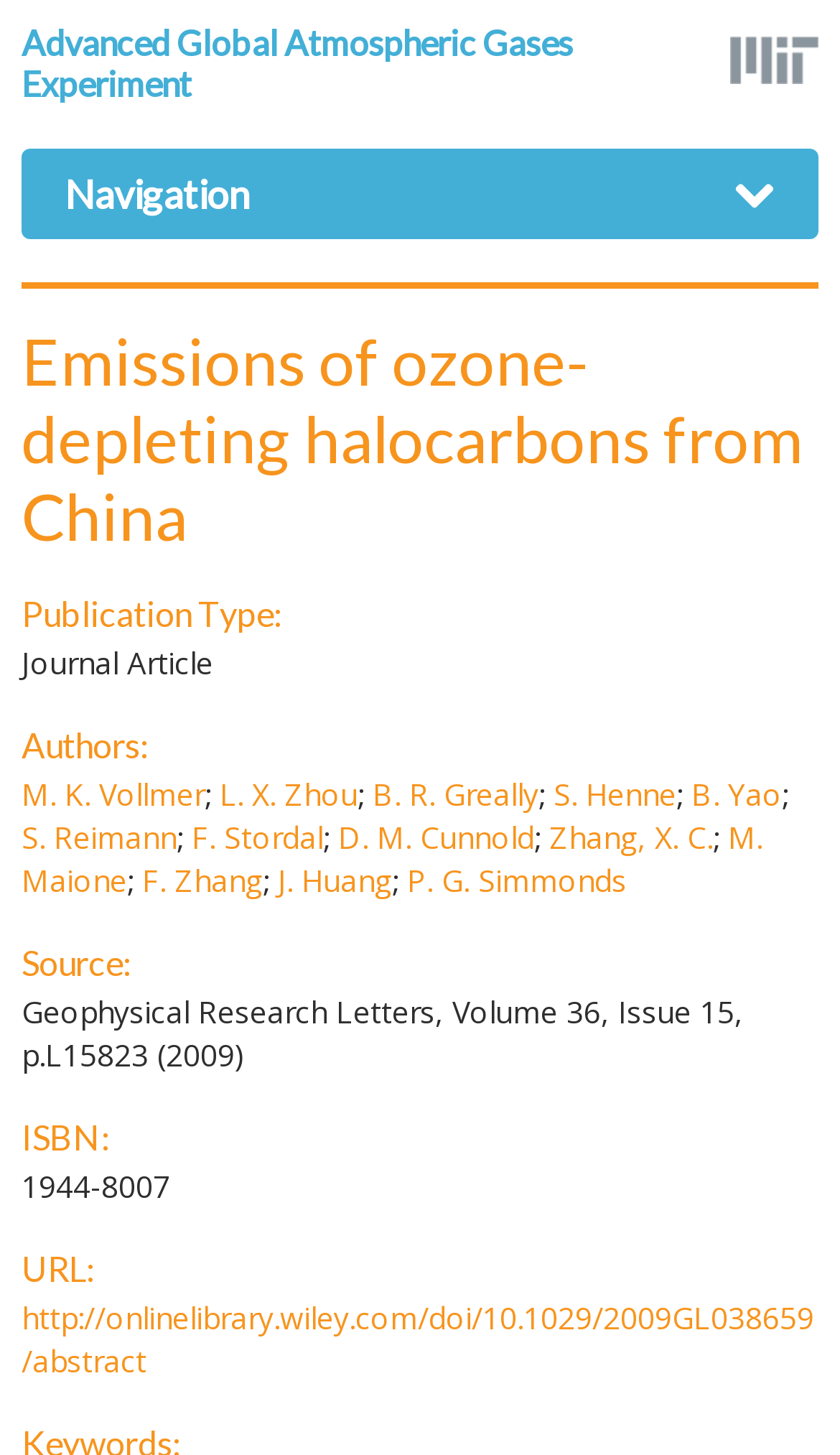Please determine the main heading text of this webpage.

Advanced Global Atmospheric Gases Experiment